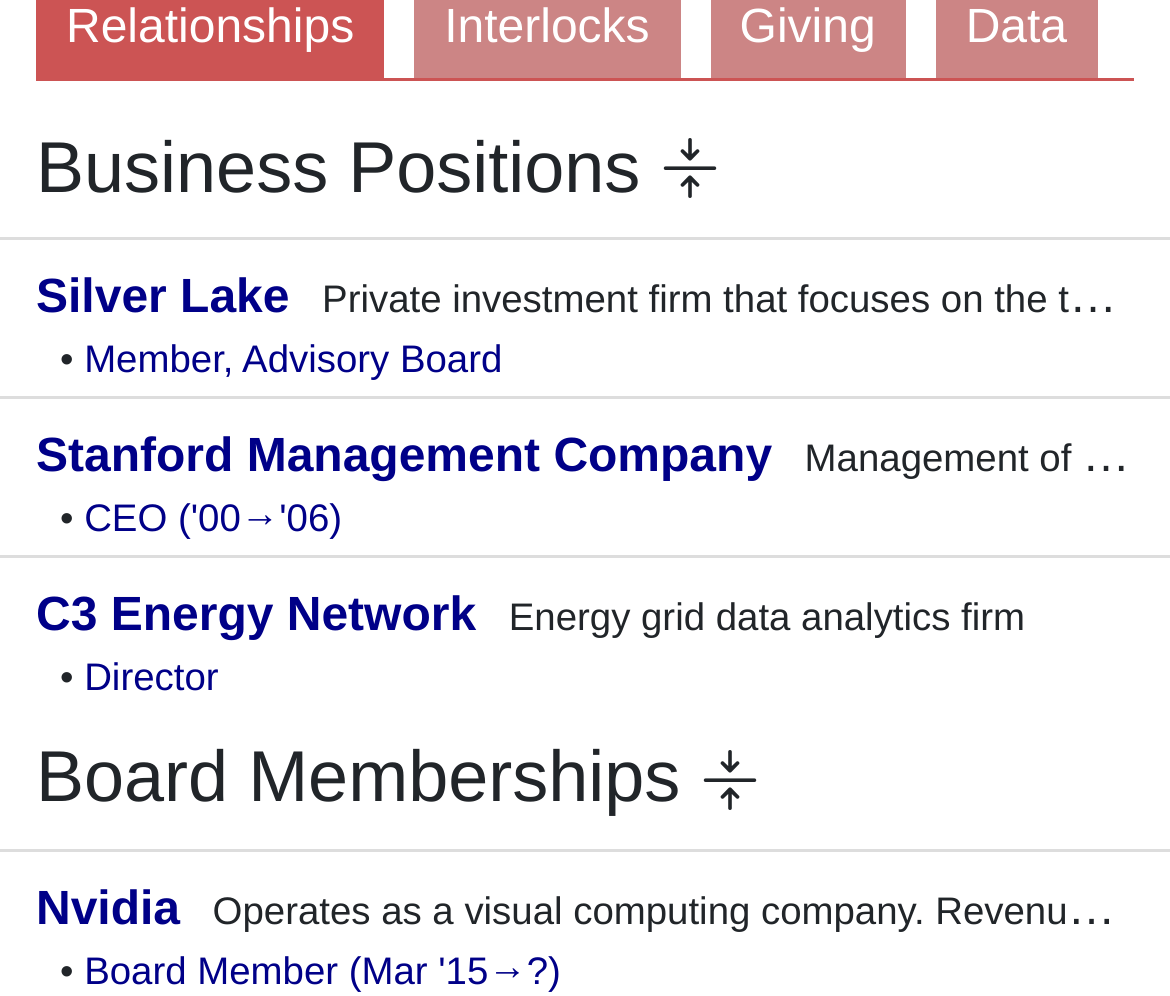Given the element description Nvidia, identify the bounding box coordinates for the UI element on the webpage screenshot. The format should be (top-left x, top-left y, bottom-right x, bottom-right y), with values between 0 and 1.

[0.031, 0.889, 0.154, 0.94]